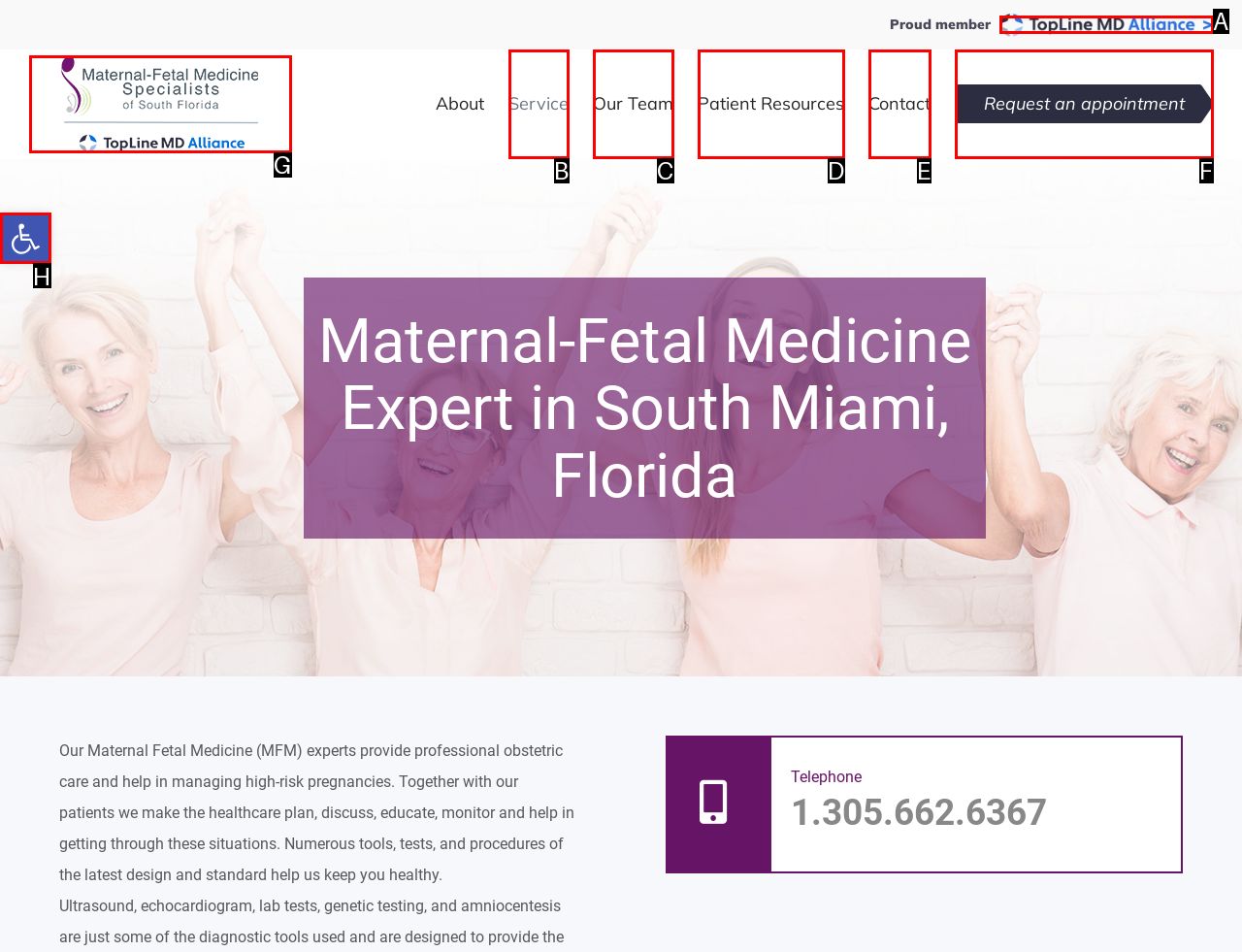Select the appropriate HTML element to click for the following task: Open accessibility tools
Answer with the letter of the selected option from the given choices directly.

H